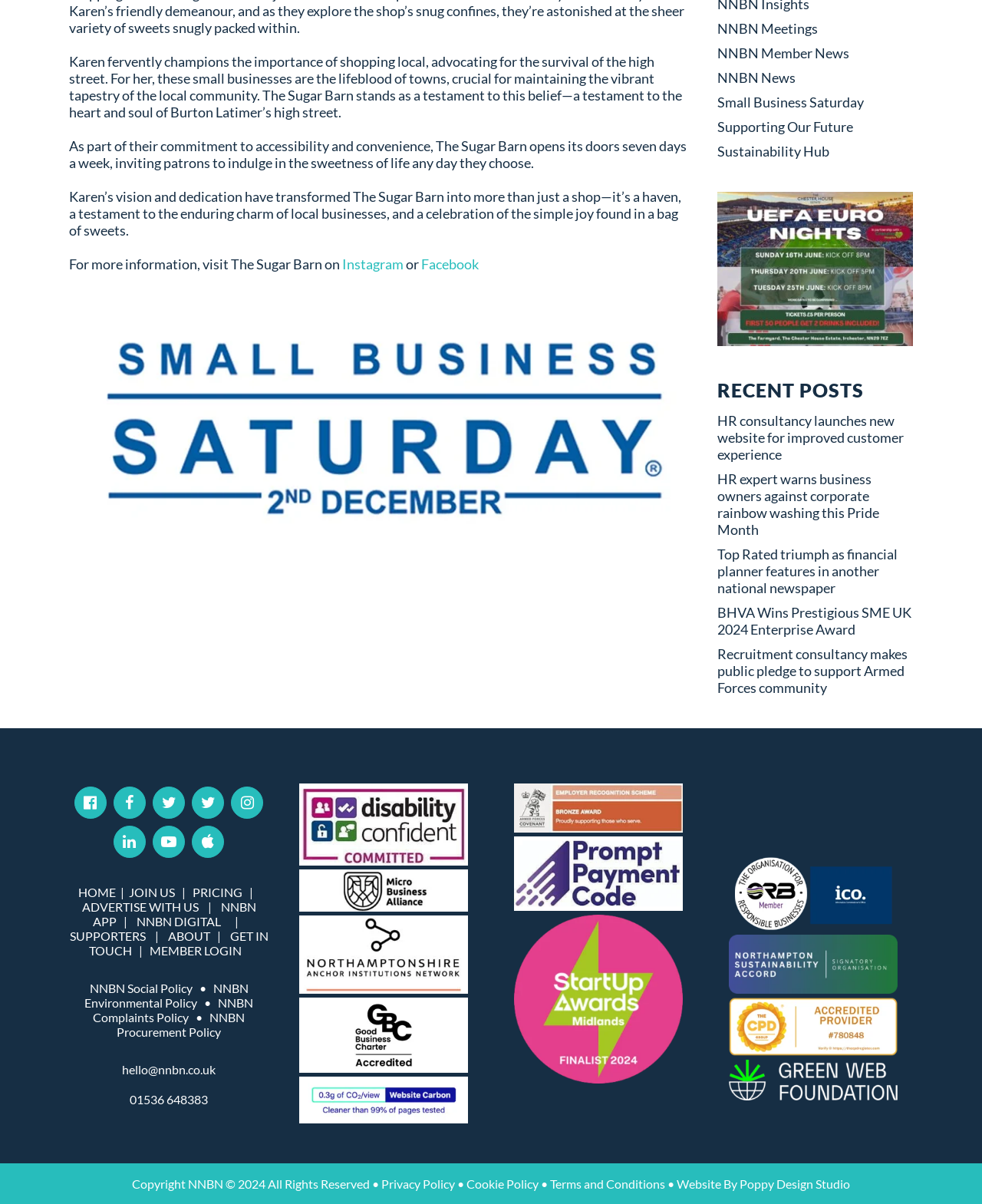Please analyze the image and provide a thorough answer to the question:
What is the purpose of The Sugar Barn?

According to the StaticText element with ID 861, 'Karen’s vision and dedication have transformed The Sugar Barn into more than just a shop—it’s a haven, a testament to the enduring charm of local businesses, and a celebration of the simple joy found in a bag of sweets.' This text suggests that The Sugar Barn is not just a shop, but a haven and a celebration of local businesses.